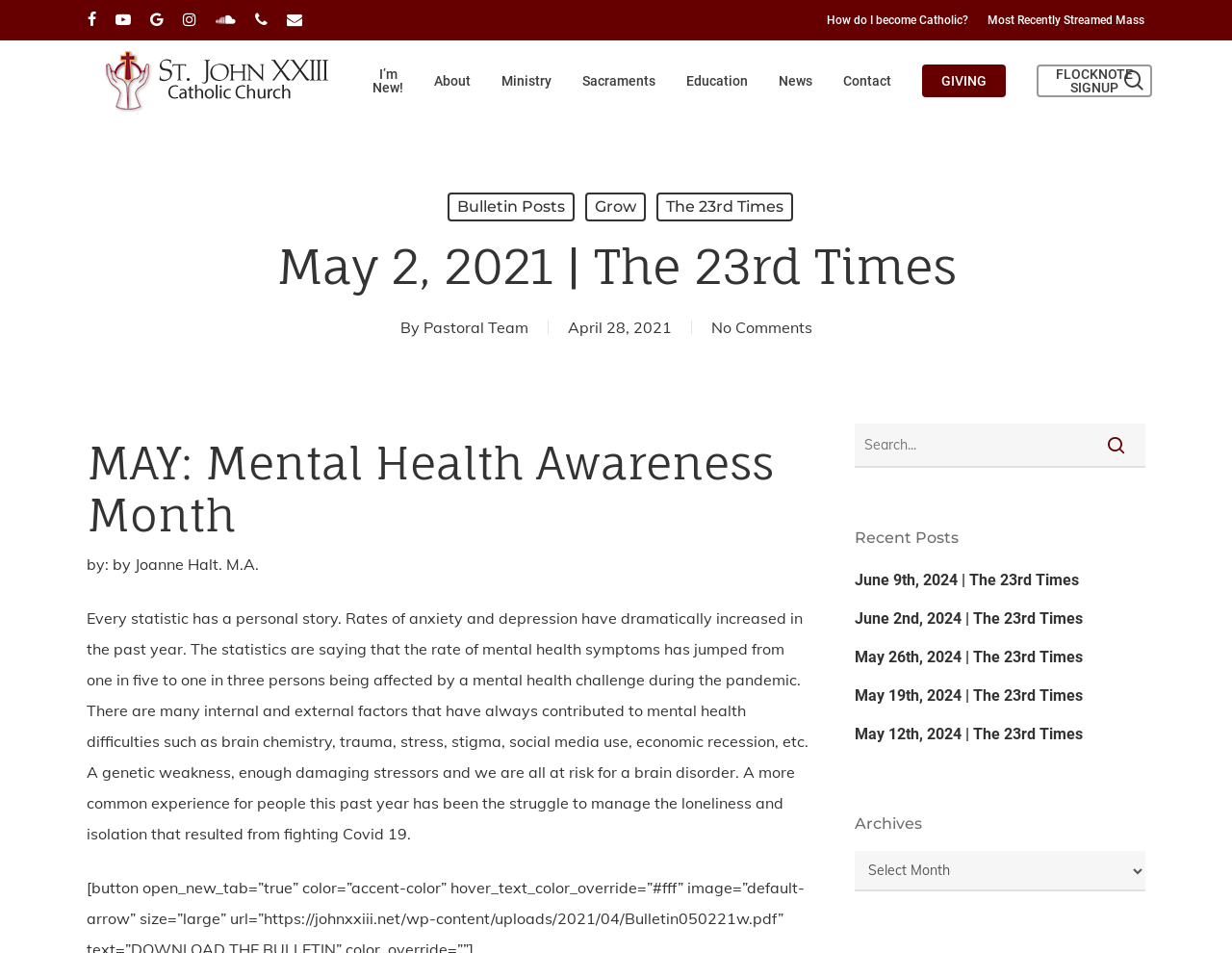Locate the bounding box coordinates of the area to click to fulfill this instruction: "Check recent posts". The bounding box should be presented as four float numbers between 0 and 1, in the order [left, top, right, bottom].

[0.693, 0.552, 0.93, 0.578]